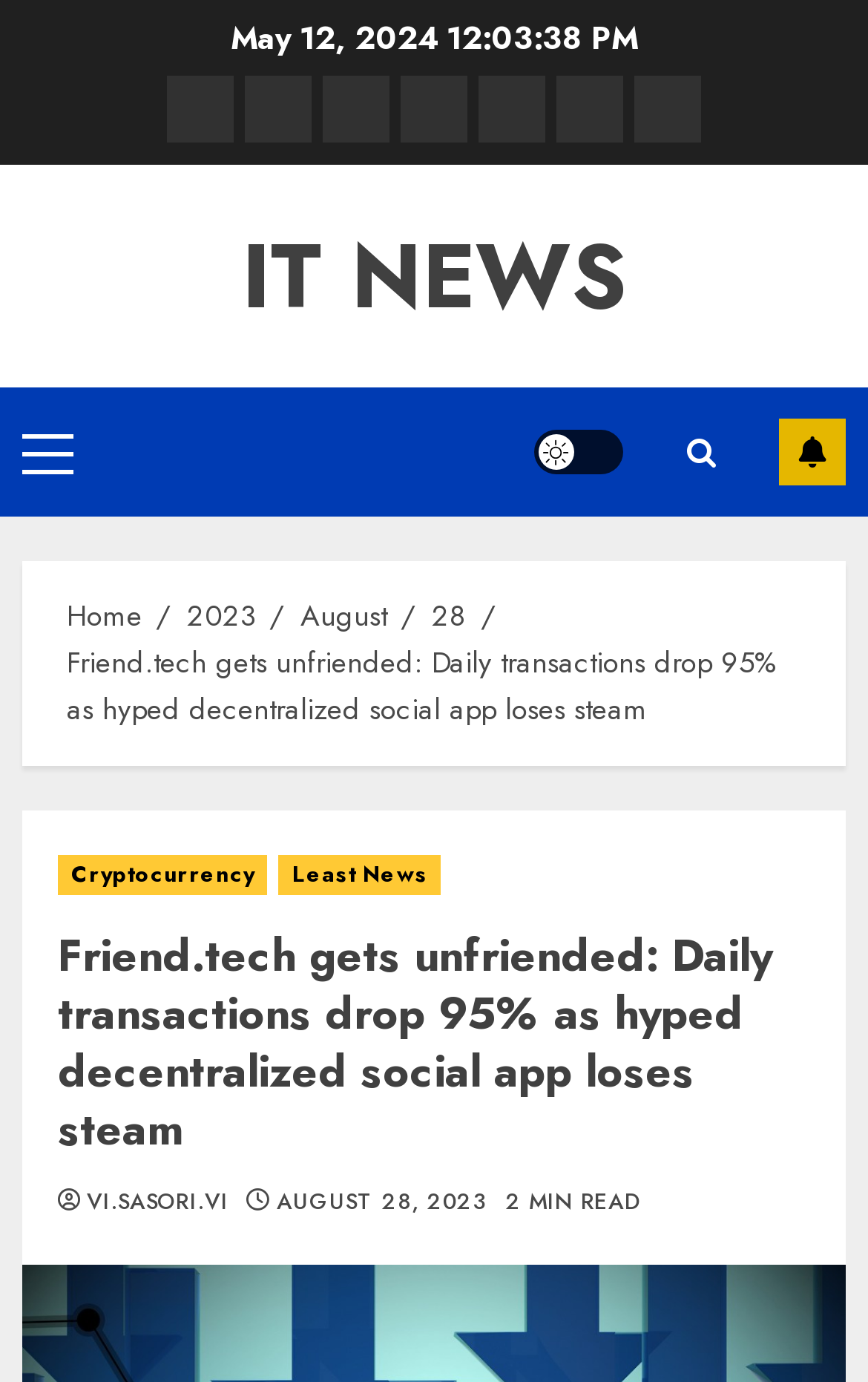Pinpoint the bounding box coordinates of the element that must be clicked to accomplish the following instruction: "Open the 'Primary Menu'". The coordinates should be in the format of four float numbers between 0 and 1, i.e., [left, top, right, bottom].

[0.026, 0.313, 0.085, 0.342]